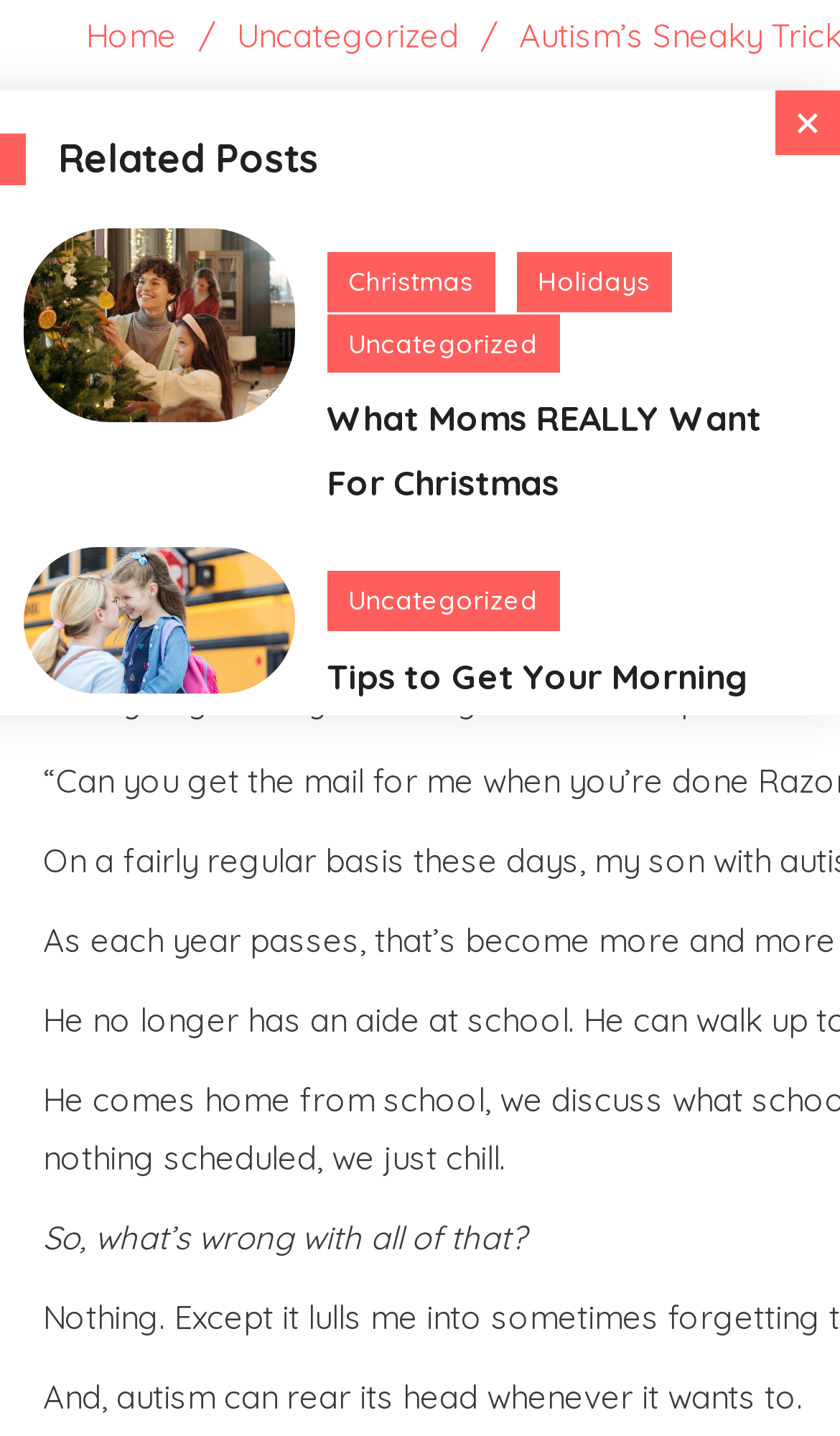Specify the bounding box coordinates (top-left x, top-left y, bottom-right x, bottom-right y) of the UI element in the screenshot that matches this description: Living Healthy

[0.389, 0.664, 0.651, 0.706]